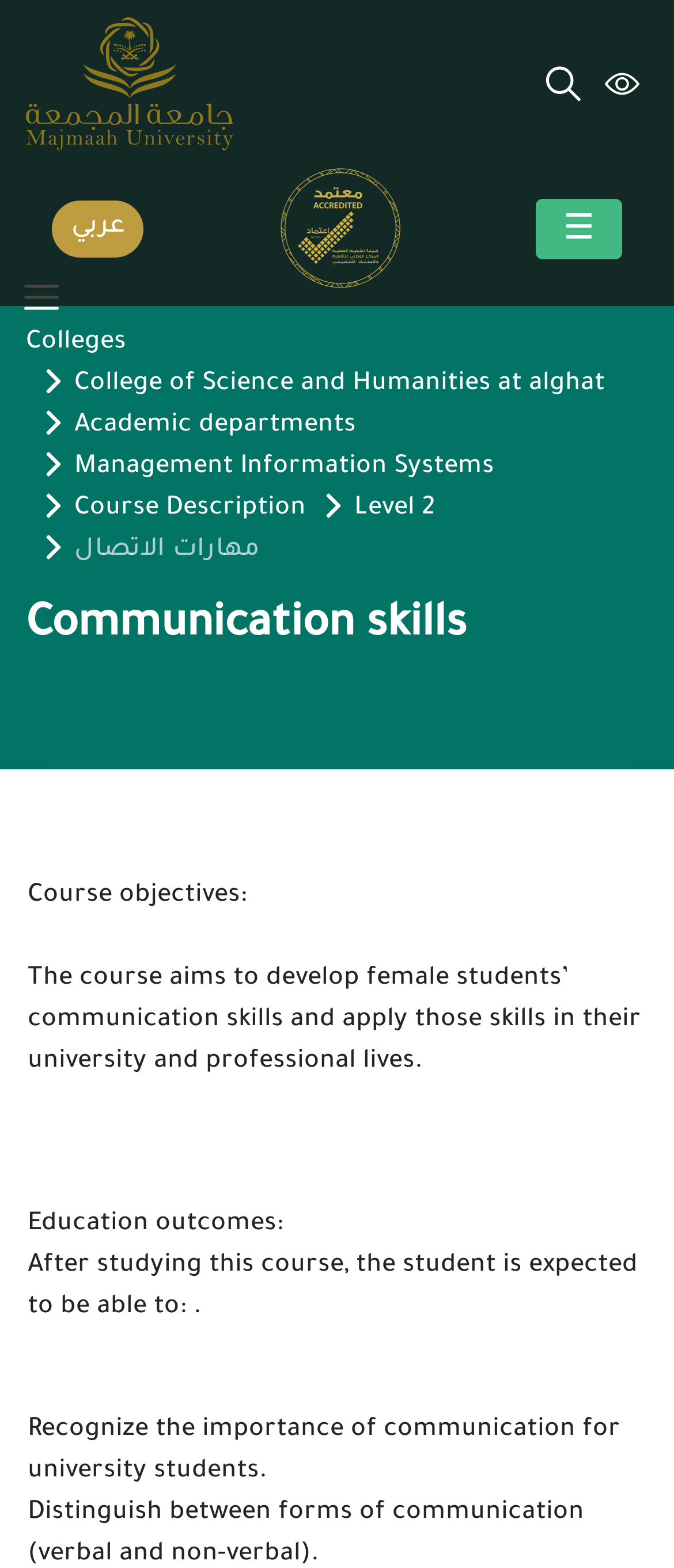Using the element description: "parent_node: Primary navigation", determine the bounding box coordinates. The coordinates should be in the format [left, top, right, bottom], with values between 0 and 1.

[0.038, 0.006, 0.474, 0.102]